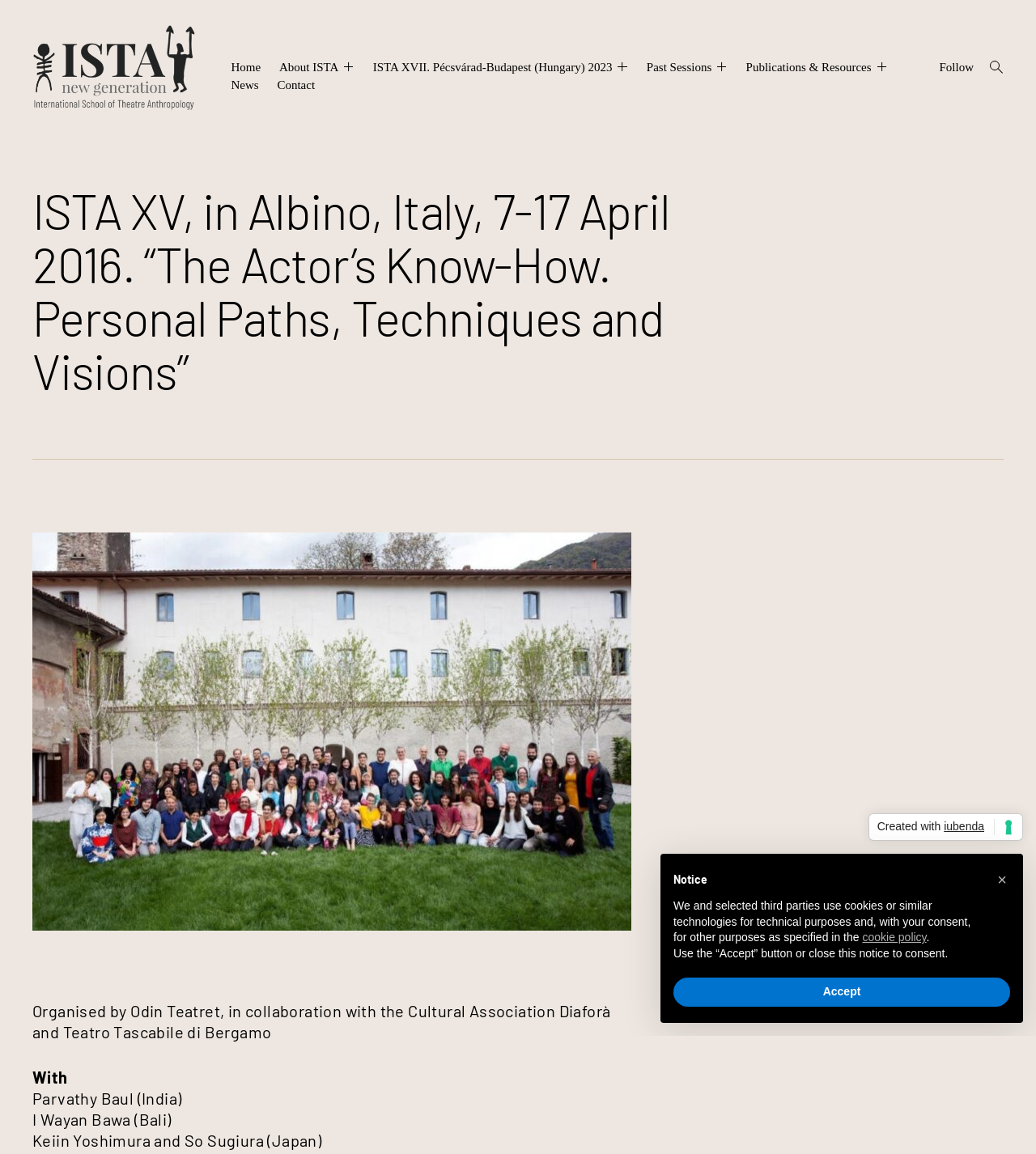Articulate a complete and detailed caption of the webpage elements.

The webpage is about ISTA XV, an event held in Albino, Italy, from April 7-17, 2016, with the theme "The Actor's Know-How. Personal Paths, Techniques and Visions". 

At the top, there is a logo of ISTA, accompanied by a link to the ISTA homepage. Next to it, there is a navigation menu with links to "Home", "About ISTA", and other pages. The menu also includes toggle buttons to expand or collapse submenus.

Below the navigation menu, there is a header section with a title that matches the meta description. The title is followed by a link to "Past Sessions" and a heading that reads "BY". There is also a link to ISTA and a brief description of the event, including the organizers and collaborators.

The main content of the page is divided into several sections. There is a section that lists the organizers and collaborators of the event, including Odin Teatret, the Cultural Association Diaforà, and Teatro Tascabile di Bergamo. Below this section, there are three paragraphs of text that mention the event's participants, including Parvathy Baul from India, I Wayan Bawa from Bali, and Keiin Yoshimura and So Sugiura from Japan.

At the bottom of the page, there is a notice dialog box that informs users about the use of cookies on the website. The dialog box includes a heading, a paragraph of text, and two buttons: "Accept" and "×" to close the notice. The text explains that the website uses cookies for technical purposes and asks users to consent to their use. There is also a link to the cookie policy and a button to accept the terms.